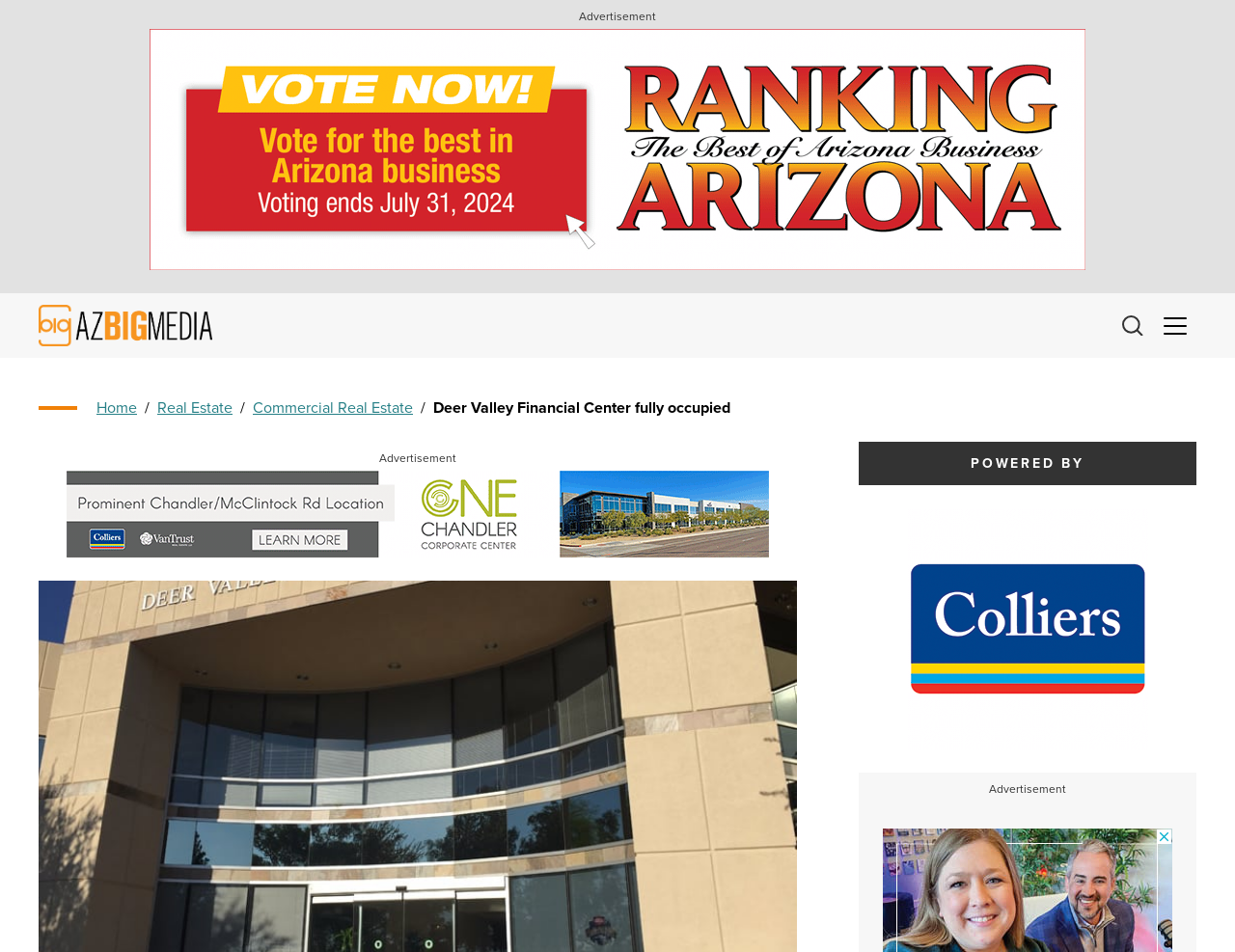Please look at the image and answer the question with a detailed explanation: How many links are there in the top navigation menu?

I counted the number of link elements in the top navigation menu, which are 'Home', 'Real Estate', 'Commercial Real Estate', and the logo link 'AZ Big Media Logo AZ Big Media', and found that there are 4 links in total.